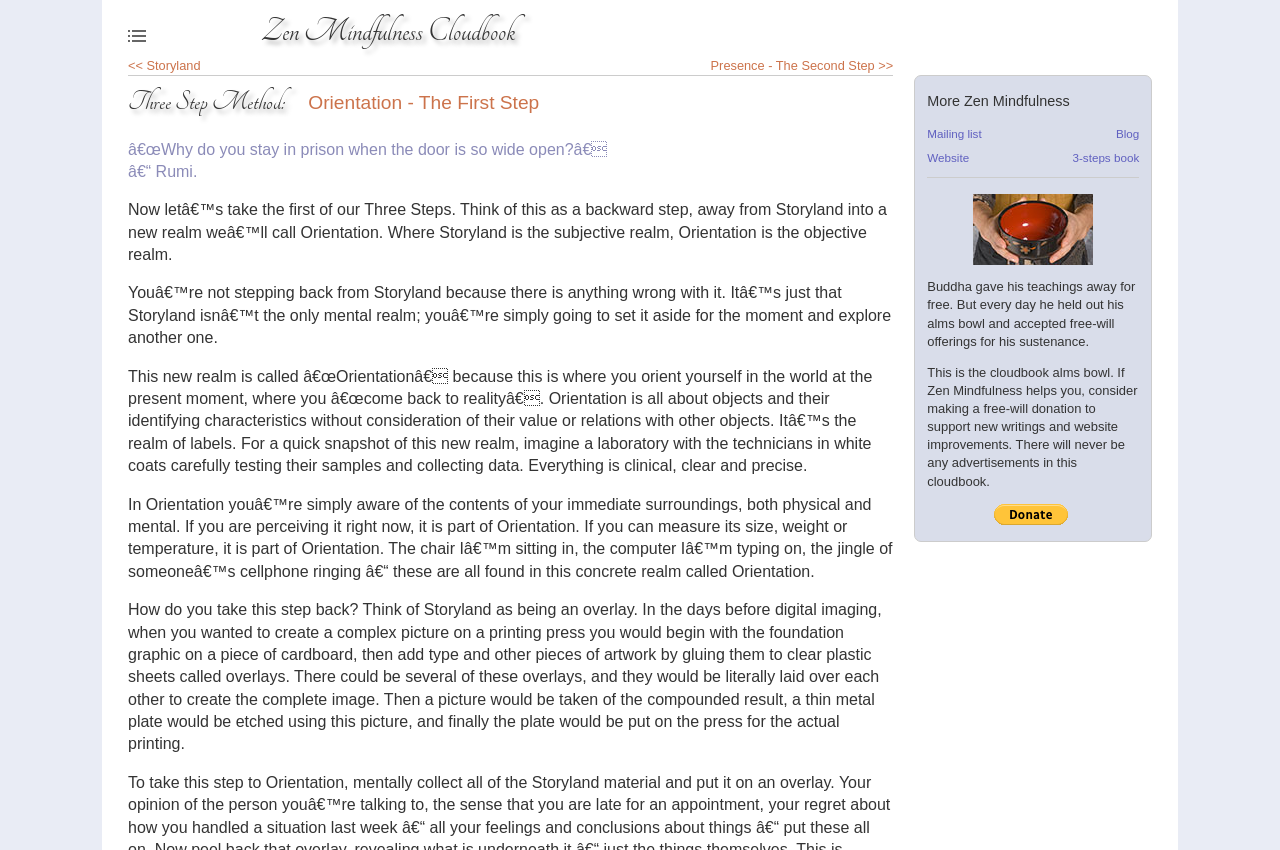Given the element description, predict the bounding box coordinates in the format (top-left x, top-left y, bottom-right x, bottom-right y), using floating point numbers between 0 and 1: Zen Mindfulness Cloudbook

[0.203, 0.015, 0.402, 0.06]